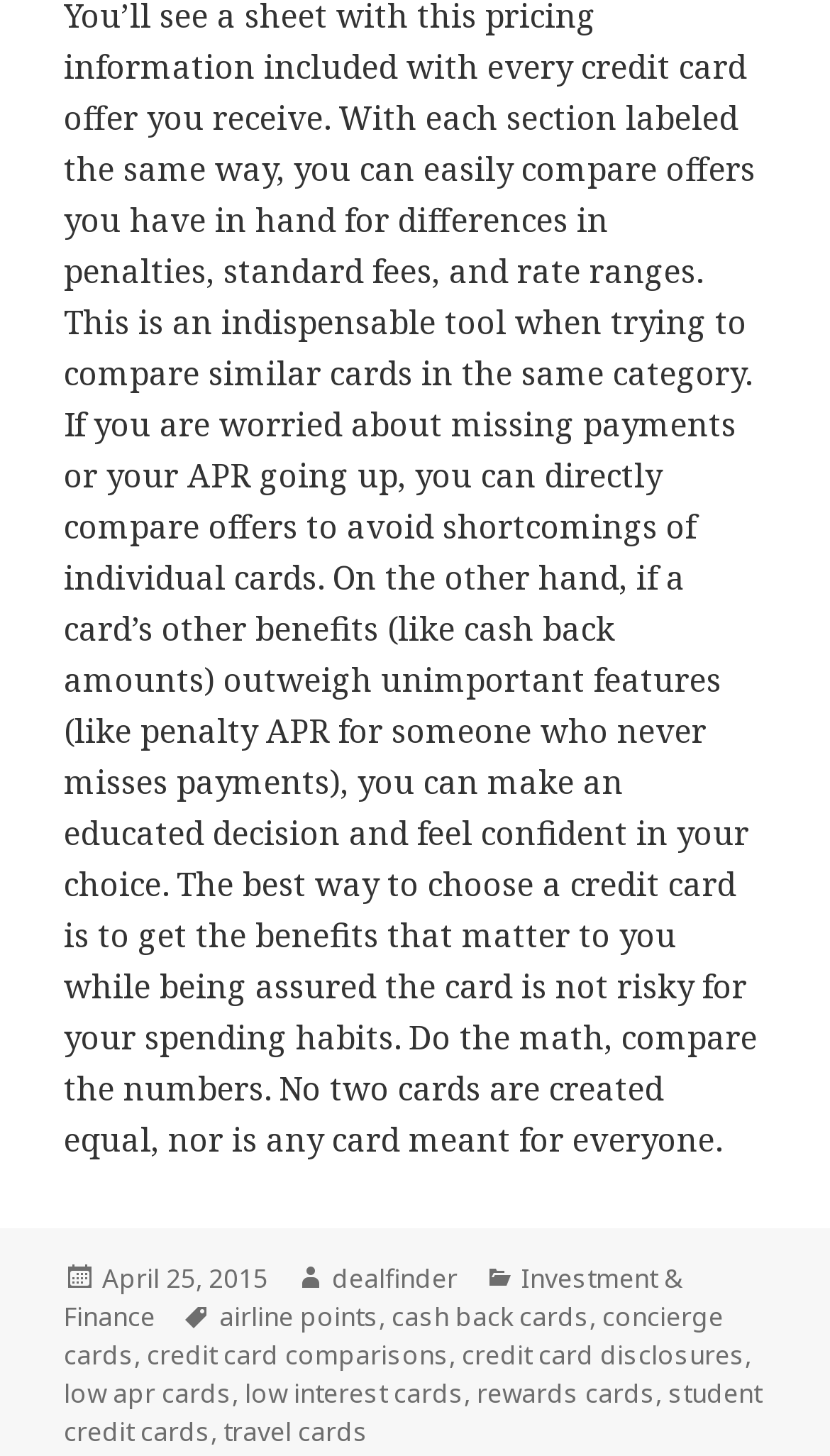Specify the bounding box coordinates of the element's region that should be clicked to achieve the following instruction: "Read about travel cards". The bounding box coordinates consist of four float numbers between 0 and 1, in the format [left, top, right, bottom].

[0.269, 0.971, 0.444, 0.997]